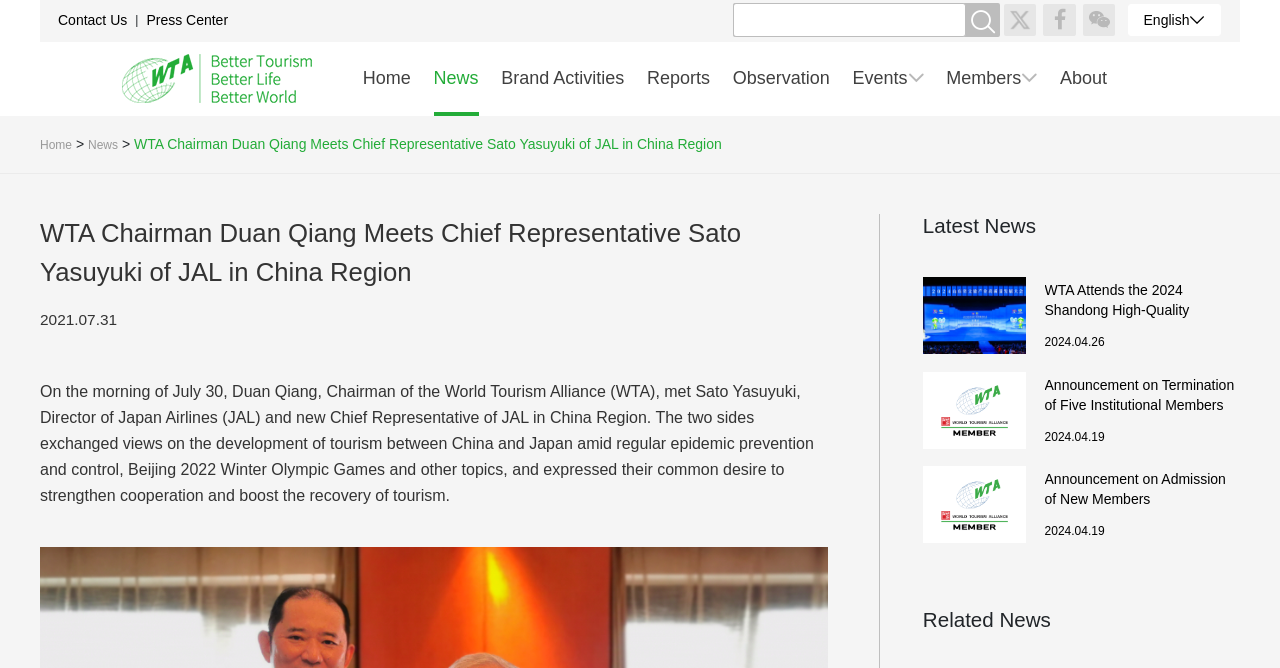Give a one-word or short-phrase answer to the following question: 
What is the organization featured on the webpage?

WTA